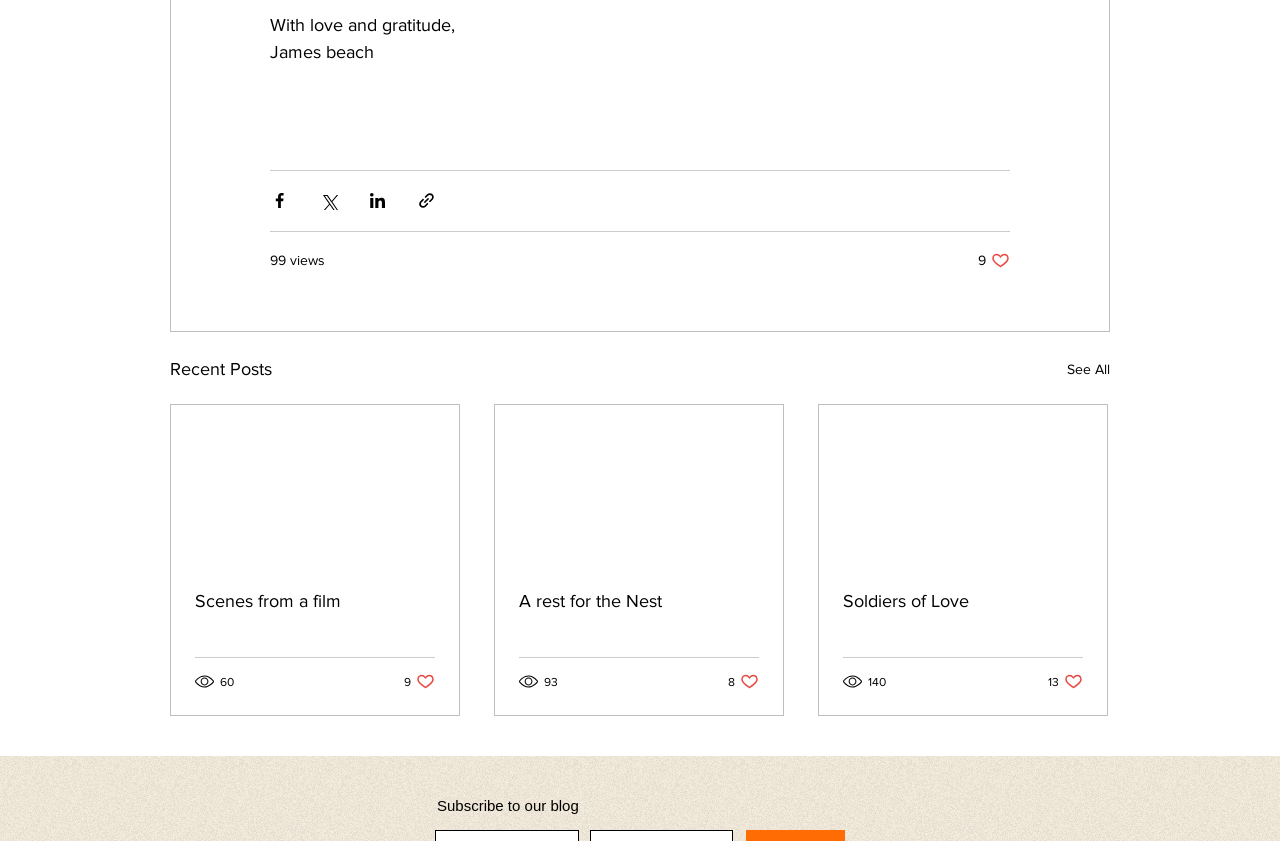From the element description: "140", extract the bounding box coordinates of the UI element. The coordinates should be expressed as four float numbers between 0 and 1, in the order [left, top, right, bottom].

[0.659, 0.8, 0.694, 0.822]